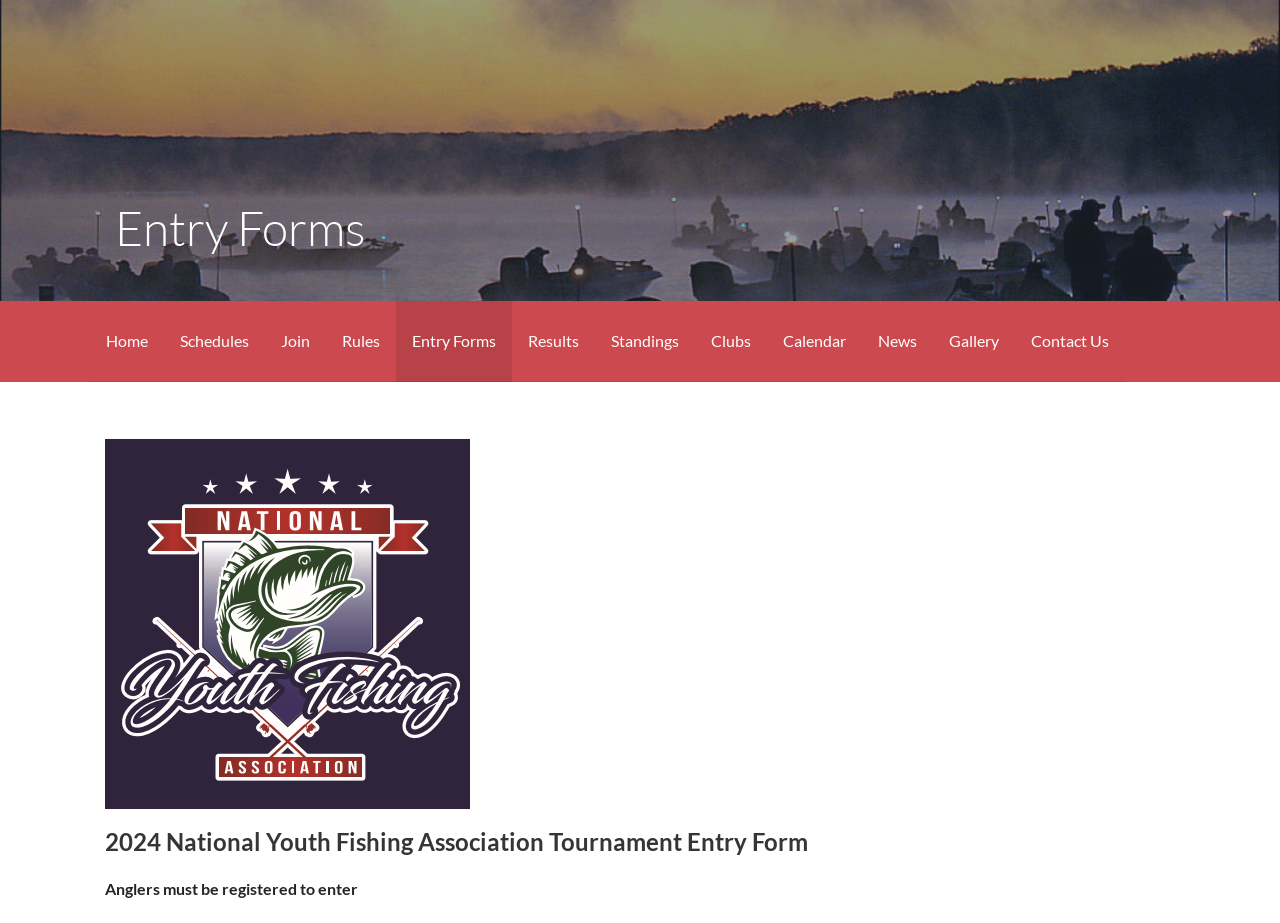Find the bounding box coordinates for the HTML element described in this sentence: "Contact Us". Provide the coordinates as four float numbers between 0 and 1, in the format [left, top, right, bottom].

[0.793, 0.326, 0.879, 0.414]